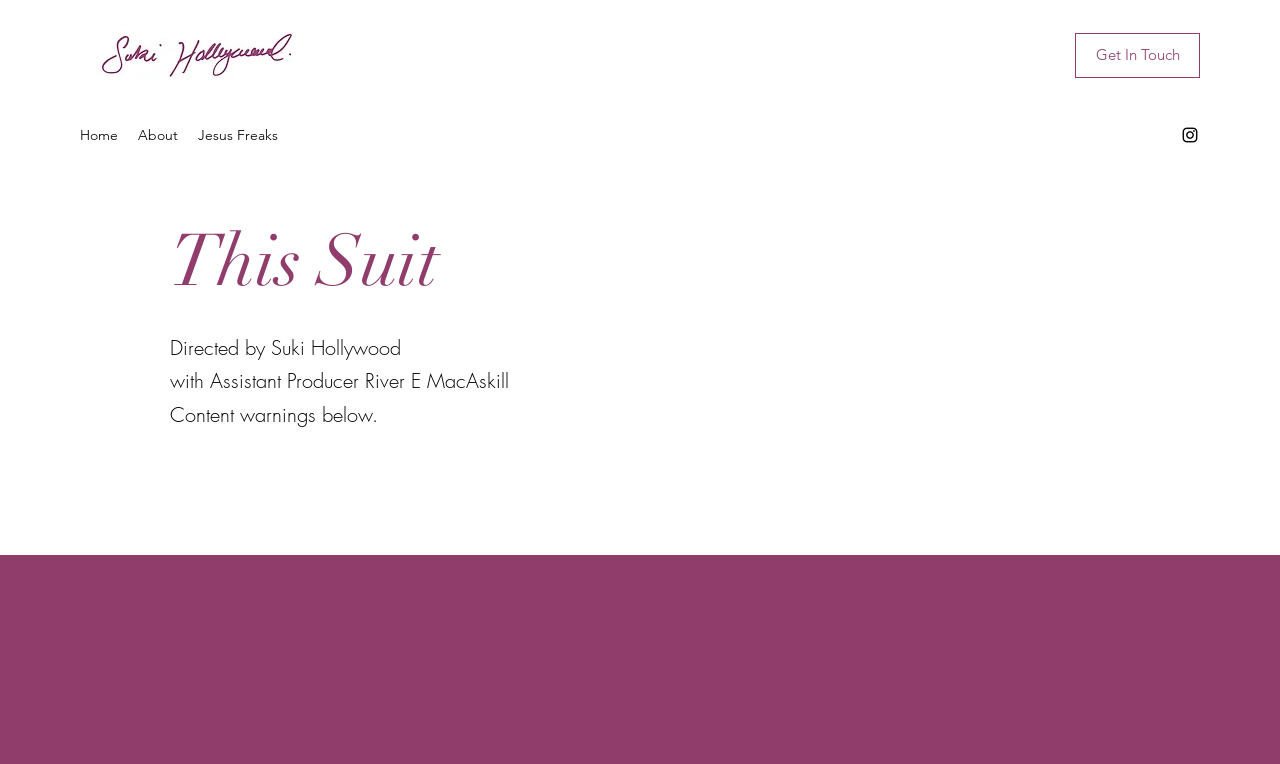Provide a brief response to the question using a single word or phrase: 
What is the role of River E MacAskill?

Assistant Producer